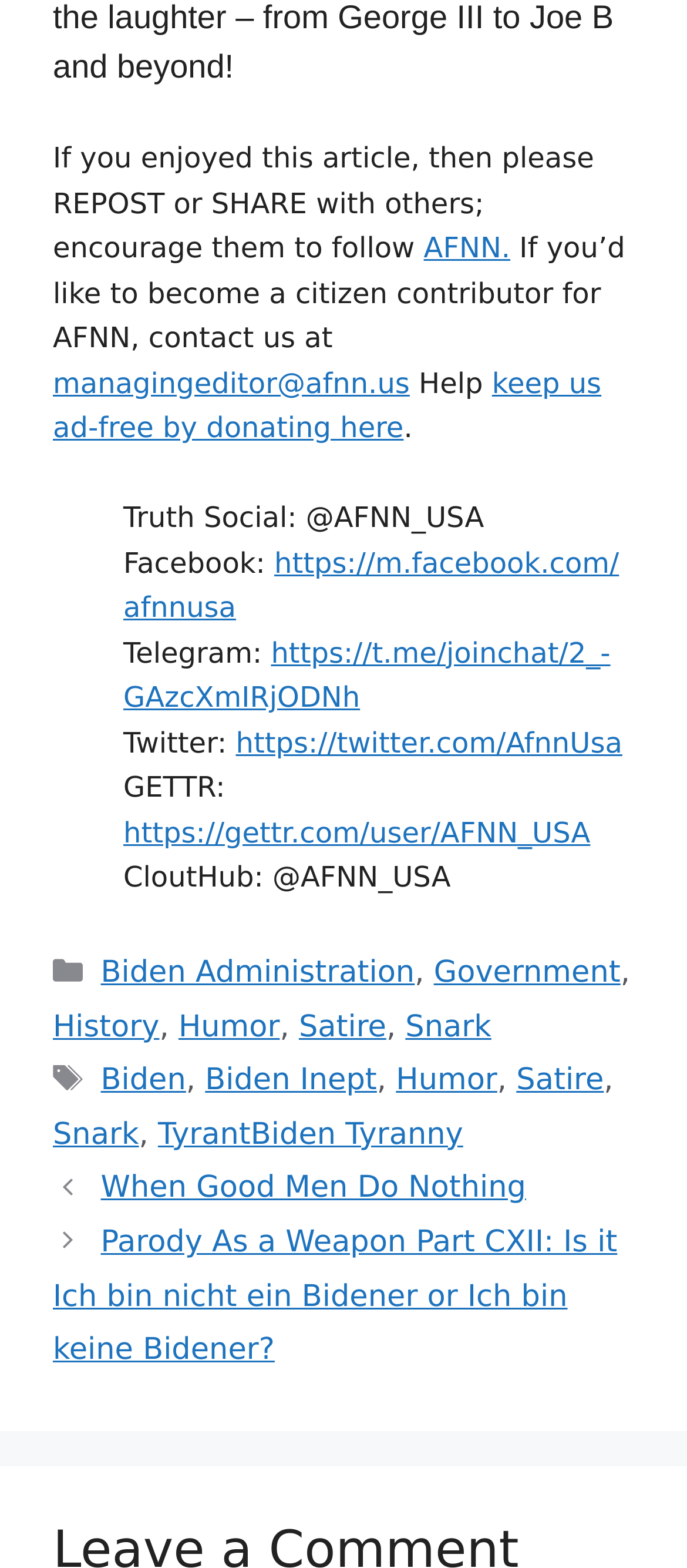Bounding box coordinates are specified in the format (top-left x, top-left y, bottom-right x, bottom-right y). All values are floating point numbers bounded between 0 and 1. Please provide the bounding box coordinate of the region this sentence describes: When Good Men Do Nothing

[0.147, 0.747, 0.766, 0.769]